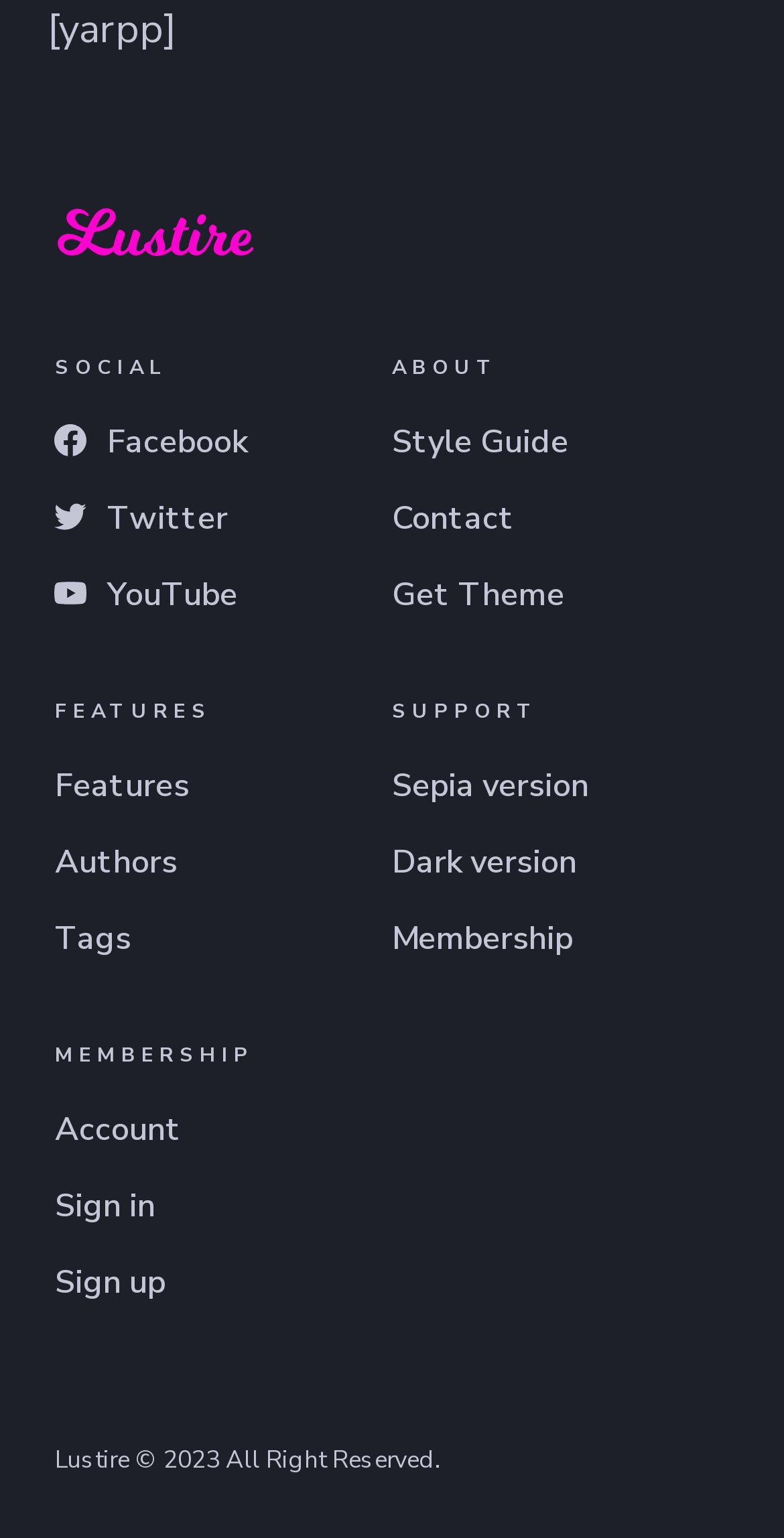Provide a brief response to the question below using a single word or phrase: 
What are the main categories on the webpage?

SOCIAL, ABOUT, FEATURES, SUPPORT, MEMBERSHIP